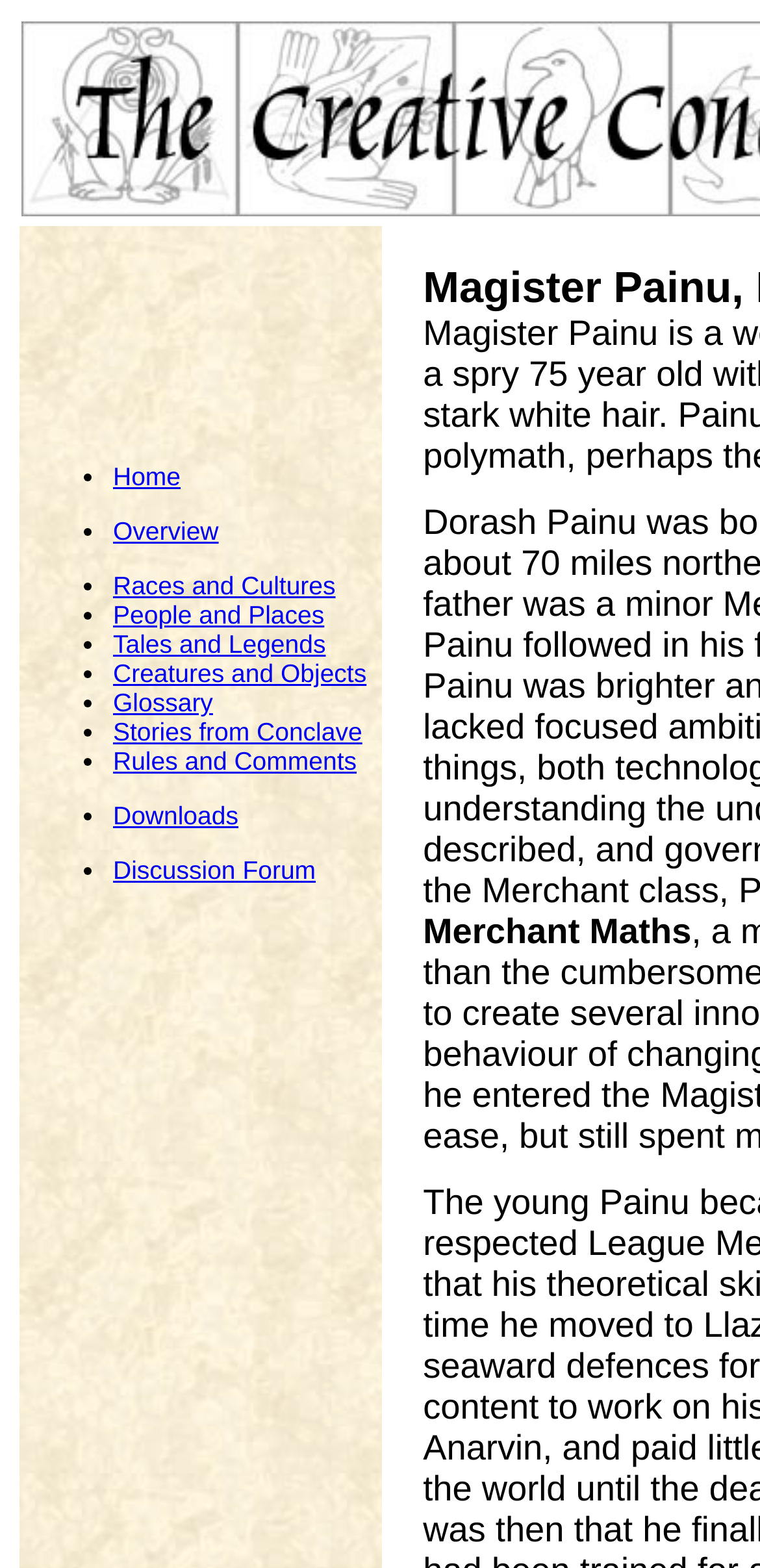Using the provided description Races and Cultures, find the bounding box coordinates for the UI element. Provide the coordinates in (top-left x, top-left y, bottom-right x, bottom-right y) format, ensuring all values are between 0 and 1.

[0.149, 0.364, 0.441, 0.383]